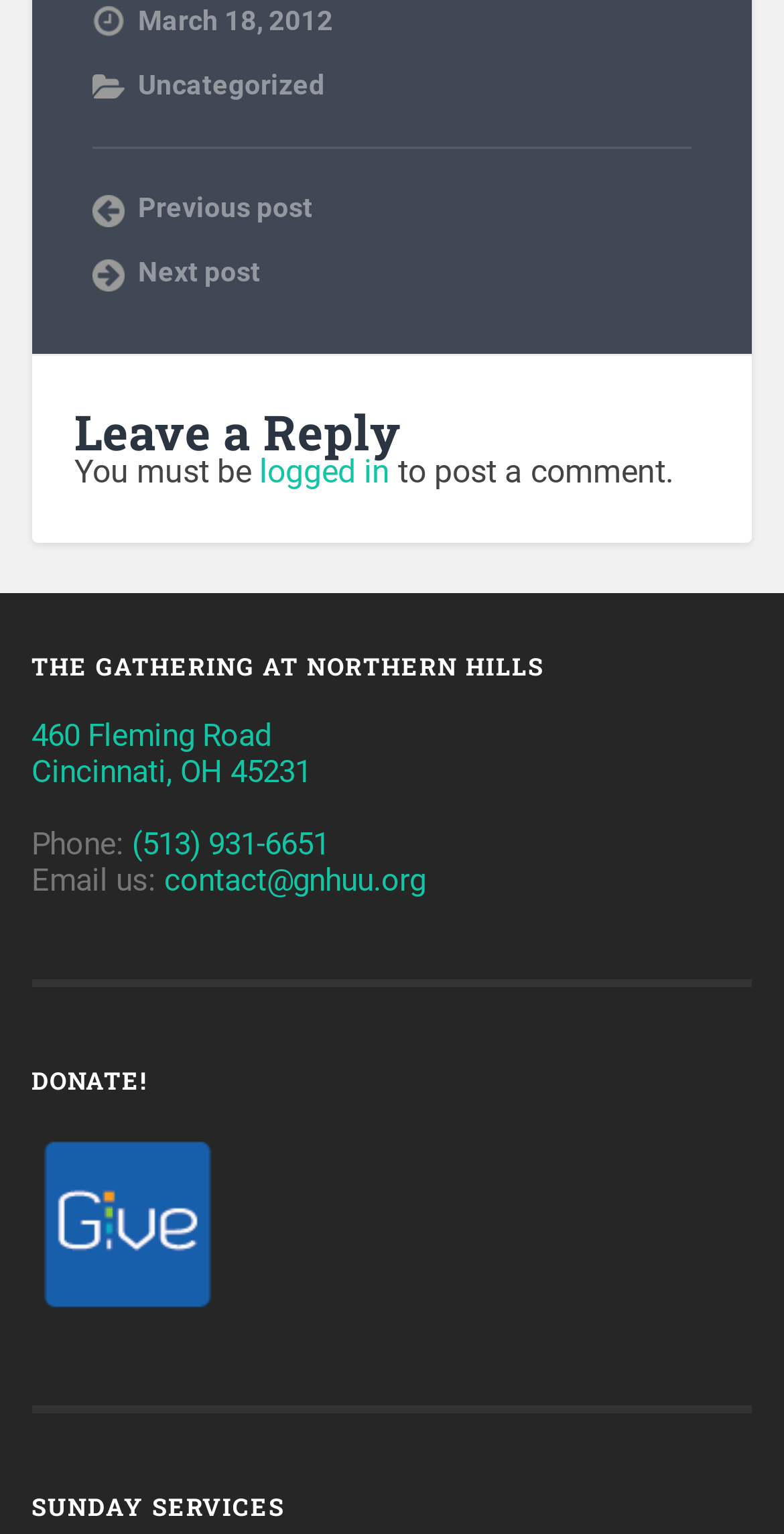What is the date of the post?
Based on the image, give a concise answer in the form of a single word or short phrase.

March 18, 2012